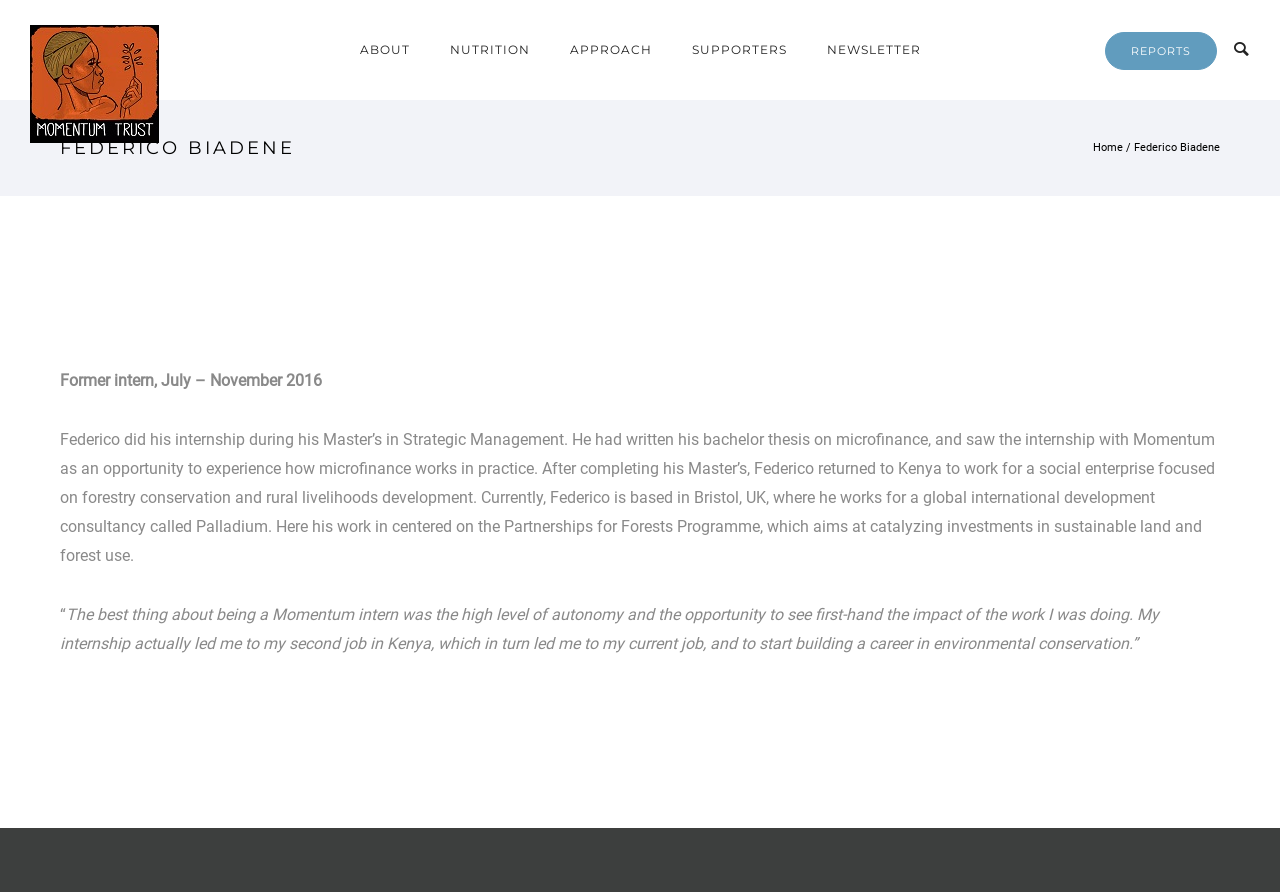Provide a short, one-word or phrase answer to the question below:
What was Federico's role during his internship?

Former intern